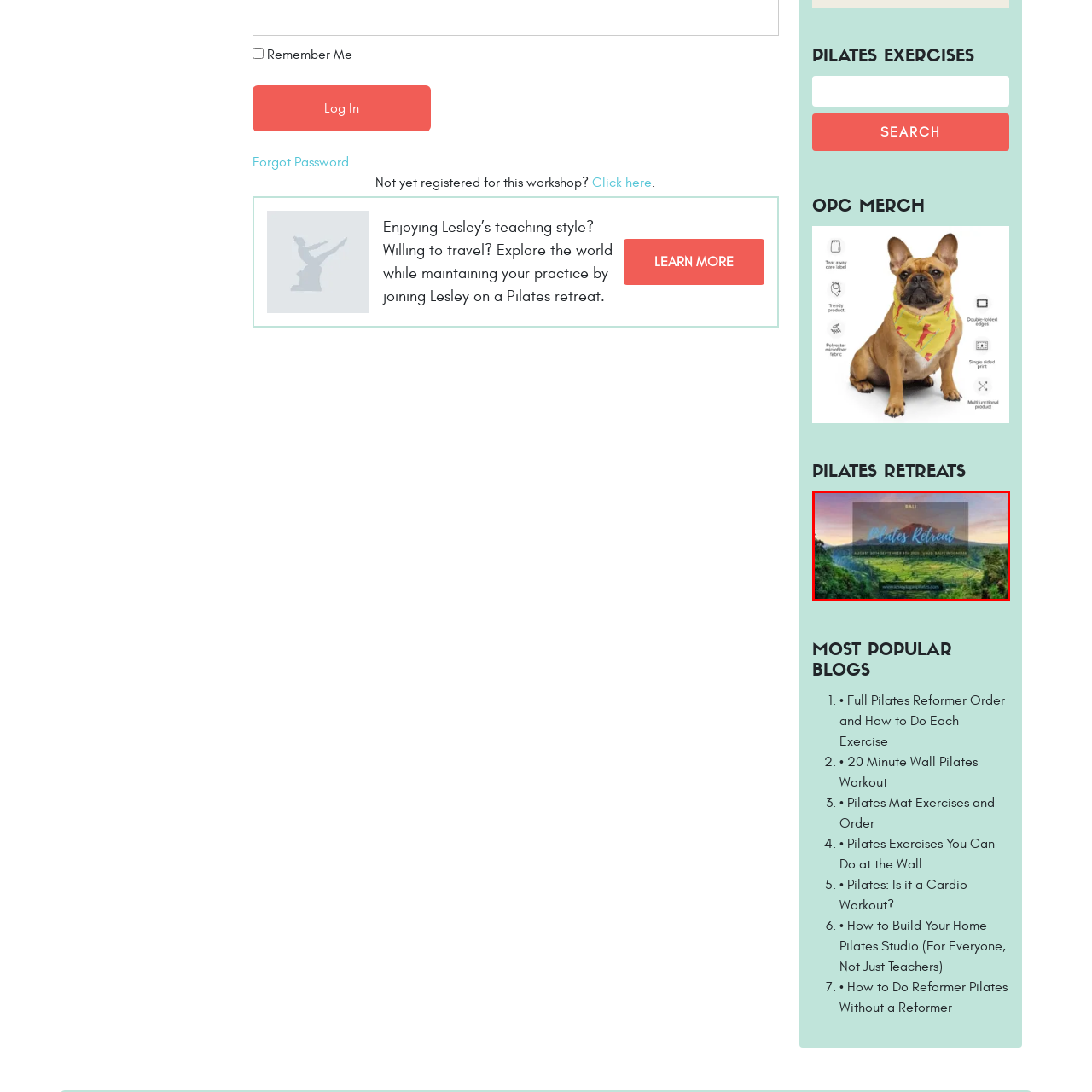Focus your attention on the picture enclosed within the red border and formulate a detailed answer to the question below, using the image as your primary reference: 
What is the purpose of the retreat?

The purpose of the retreat can be inferred from the description of the serene backdrop and the emphasis on the blend of nature and fitness, which suggests that the retreat aims to promote relaxation and wellness.